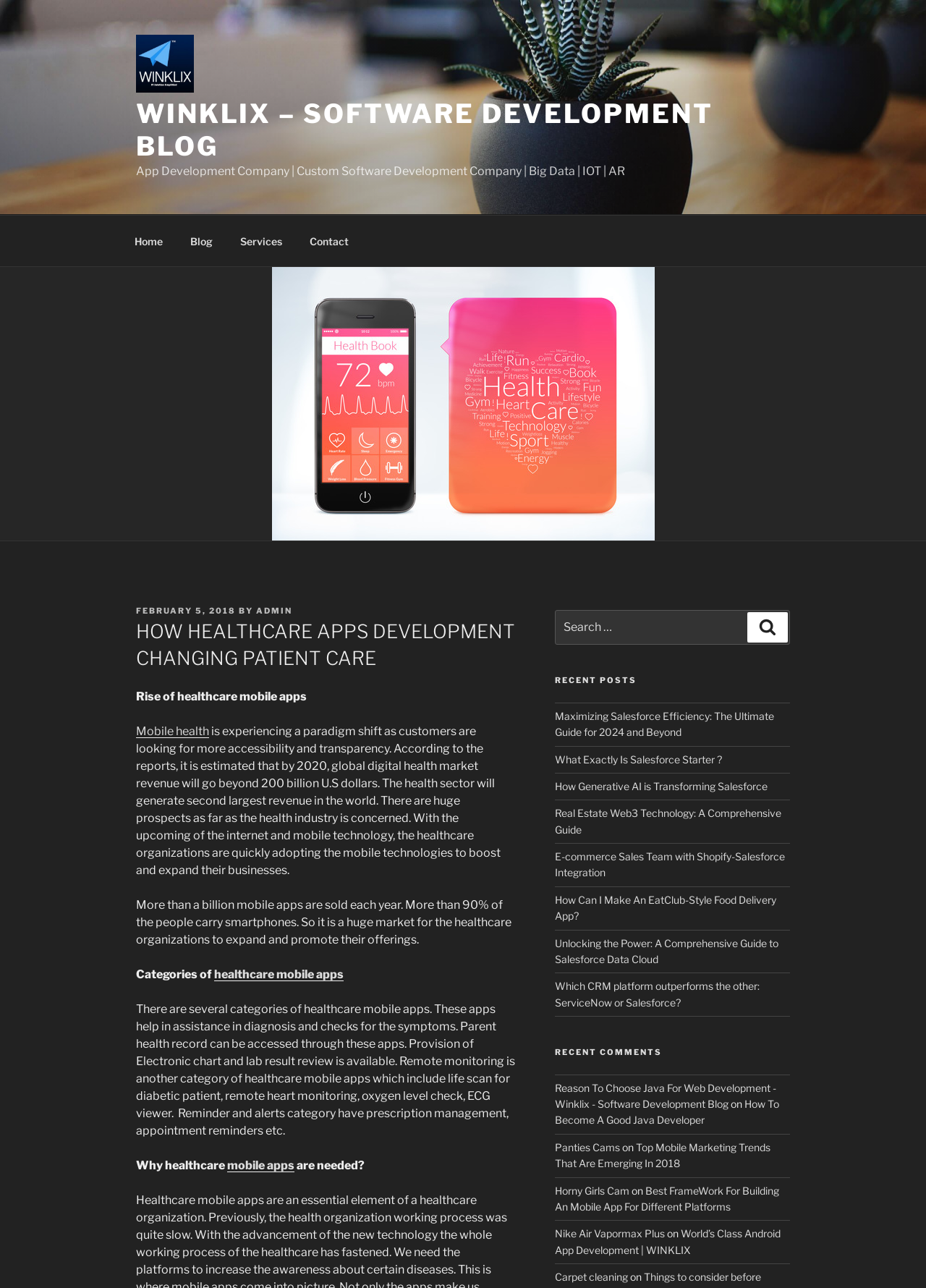What is the estimated global digital health market revenue by 2020?
Examine the image and give a concise answer in one word or a short phrase.

200 billion U.S dollars